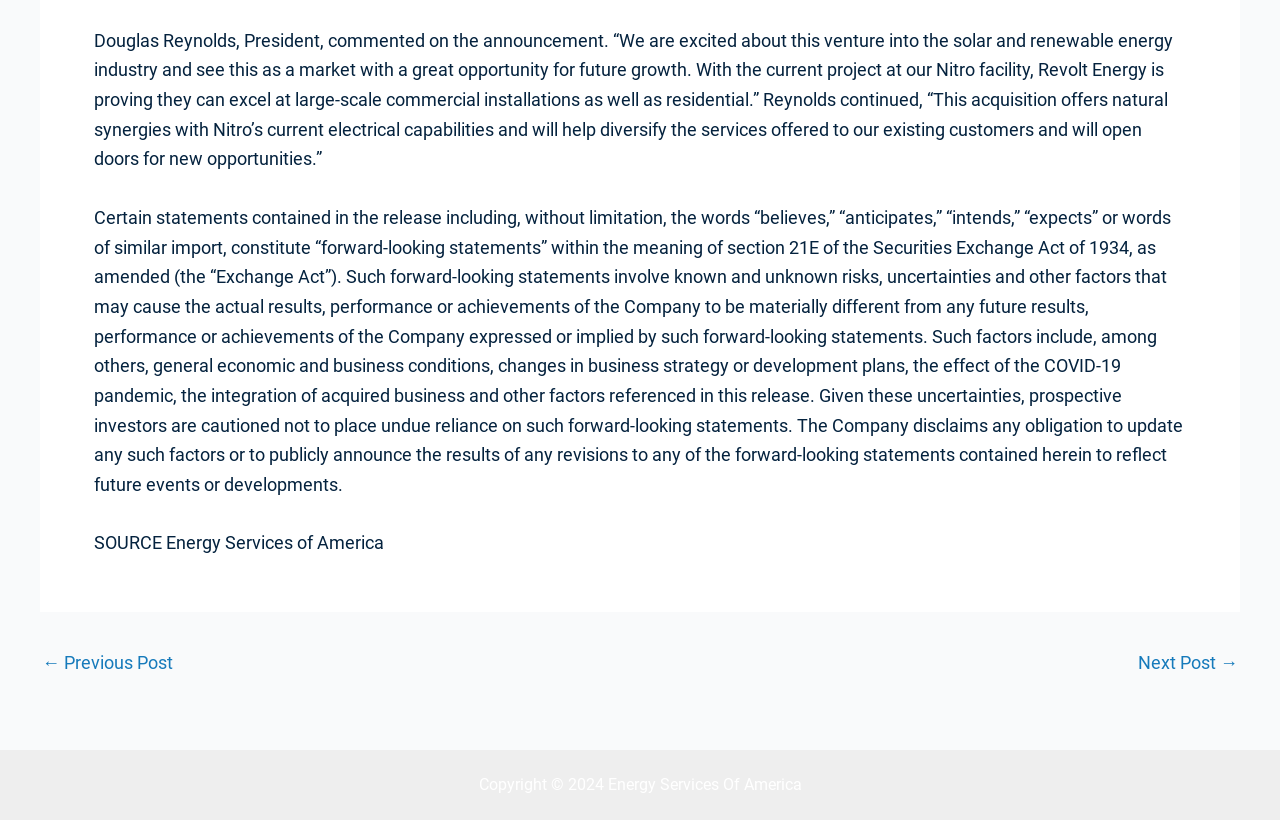For the given element description Next Post →, determine the bounding box coordinates of the UI element. The coordinates should follow the format (top-left x, top-left y, bottom-right x, bottom-right y) and be within the range of 0 to 1.

[0.889, 0.798, 0.967, 0.82]